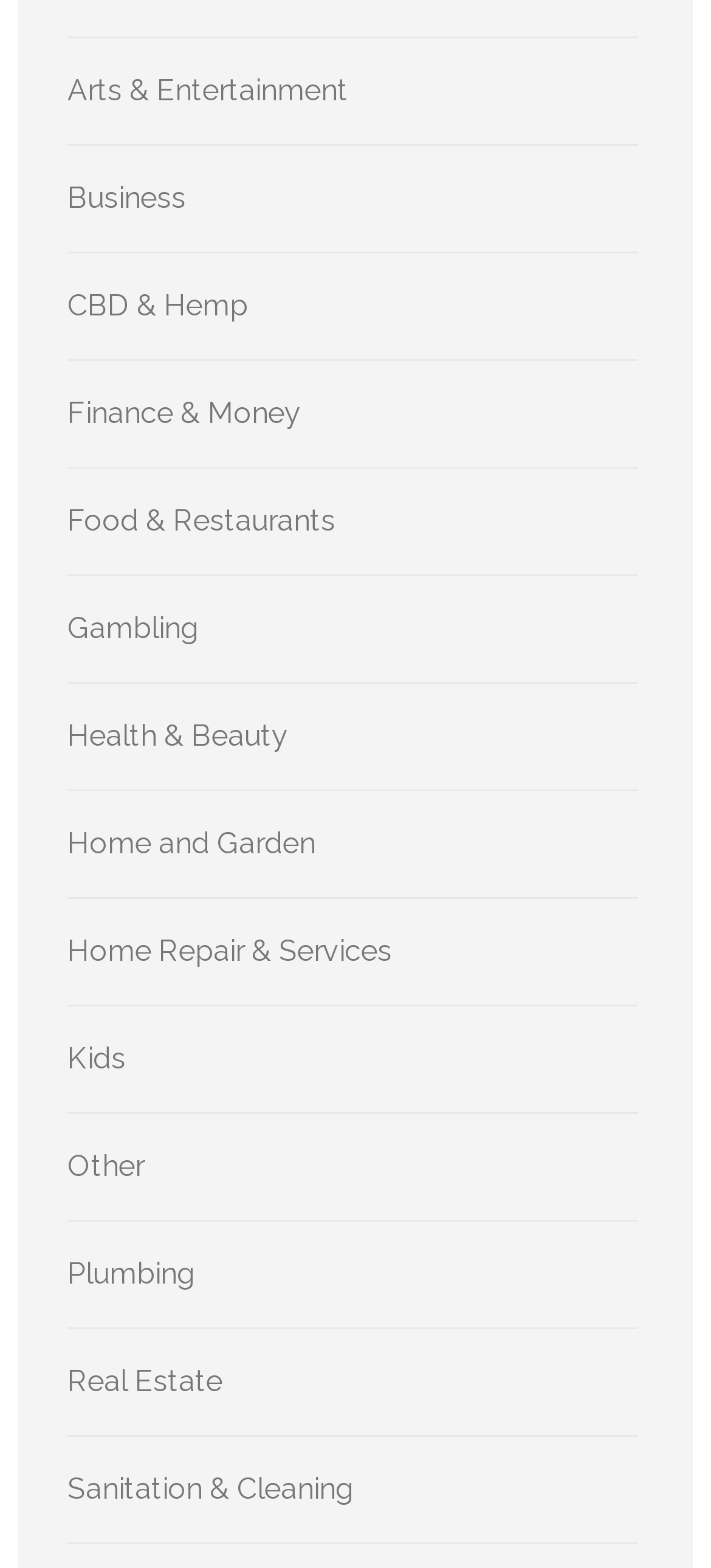Is the 'Plumbing' link located at the top or bottom of the webpage?
Using the image, elaborate on the answer with as much detail as possible.

By examining the y1 and y2 coordinates of the 'Plumbing' link's bounding box, I found that they are 0.802 and 0.824, respectively. These values are relatively high compared to other links, indicating that the 'Plumbing' link is located at the bottom of the webpage.